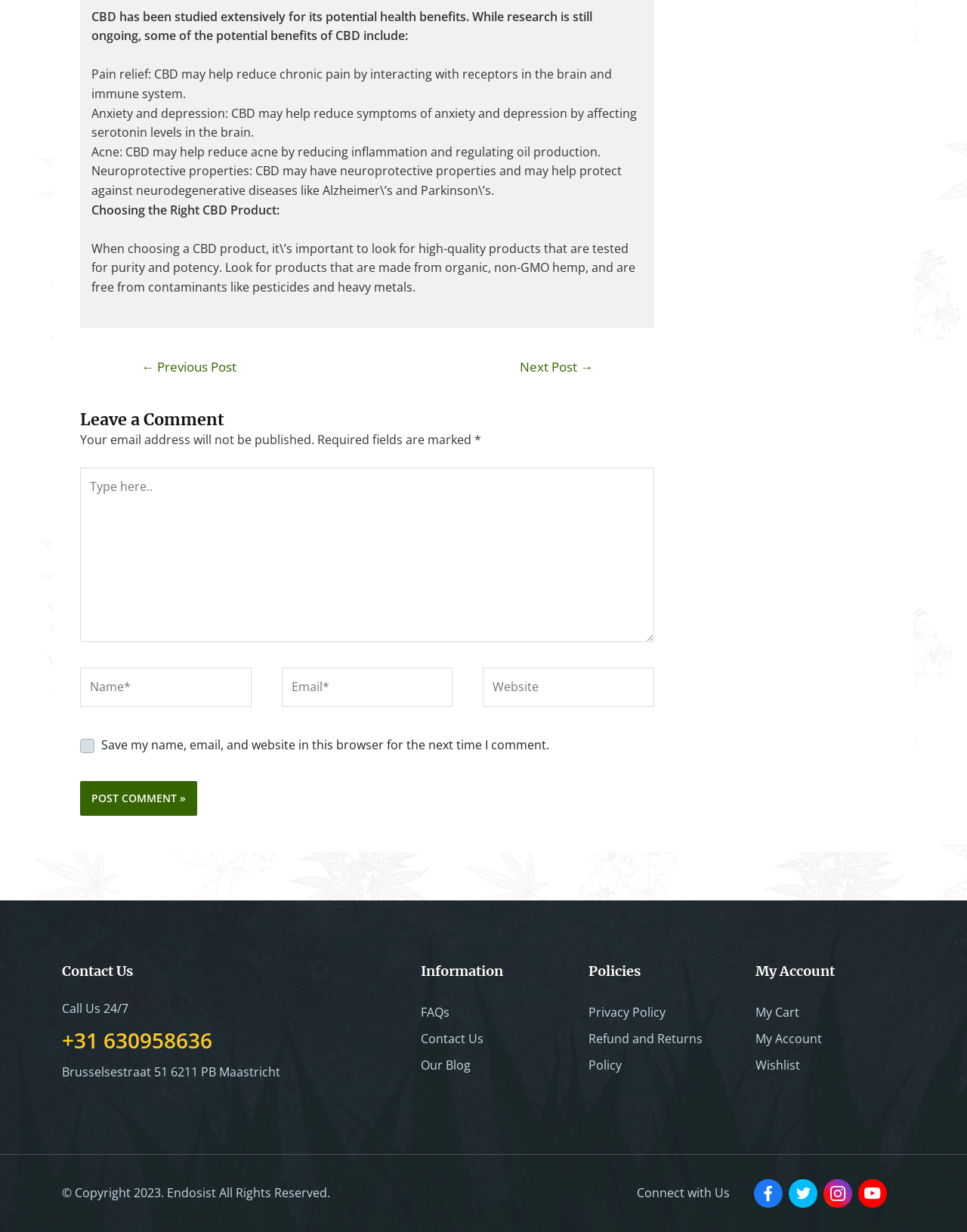What should you look for when choosing a CBD product?
Provide a comprehensive and detailed answer to the question.

According to the webpage, when choosing a CBD product, it's important to look for high-quality products that are tested for purity and potency. This information is mentioned in the static text element with ID 593.